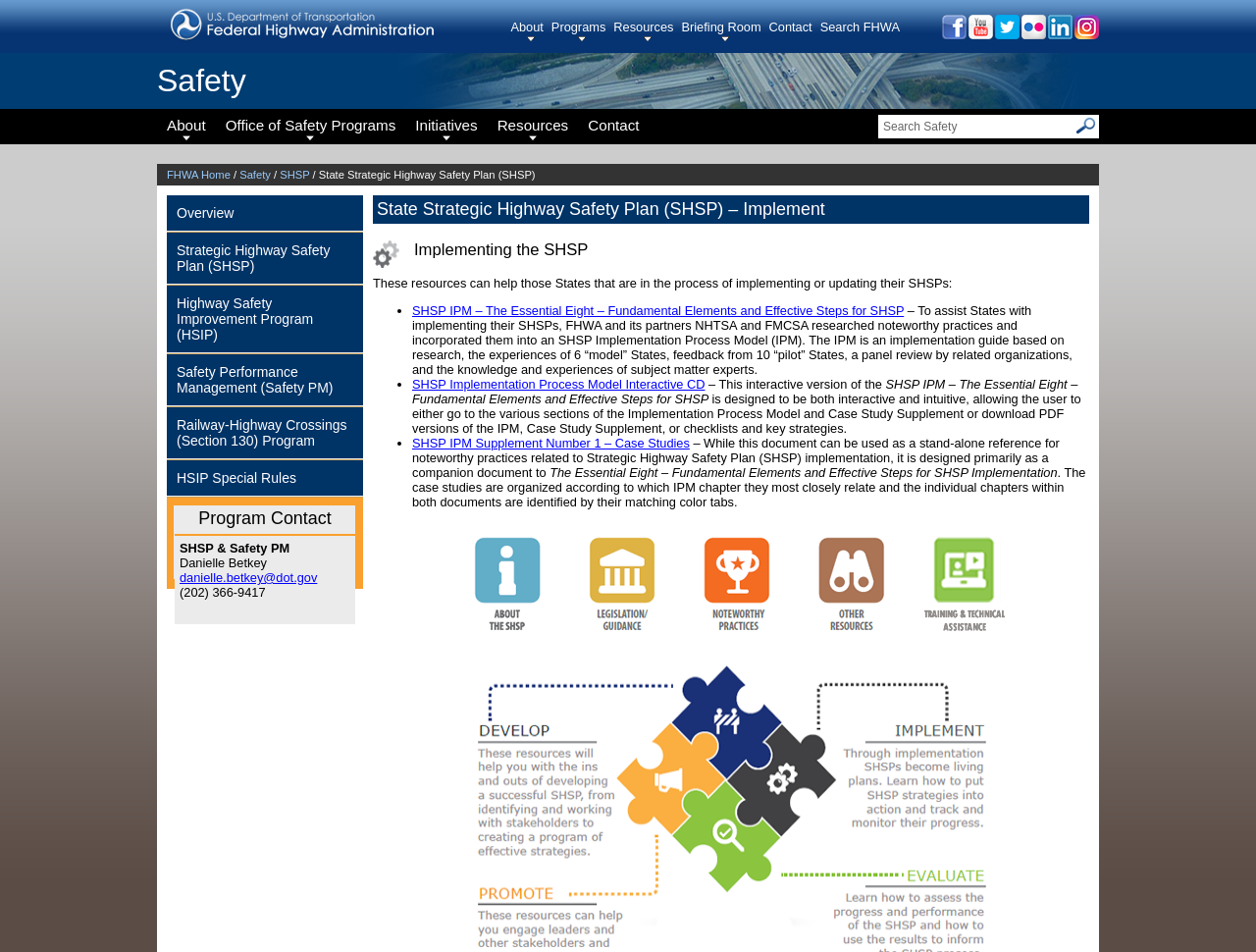Pinpoint the bounding box coordinates for the area that should be clicked to perform the following instruction: "Search Safety".

[0.699, 0.121, 0.875, 0.145]